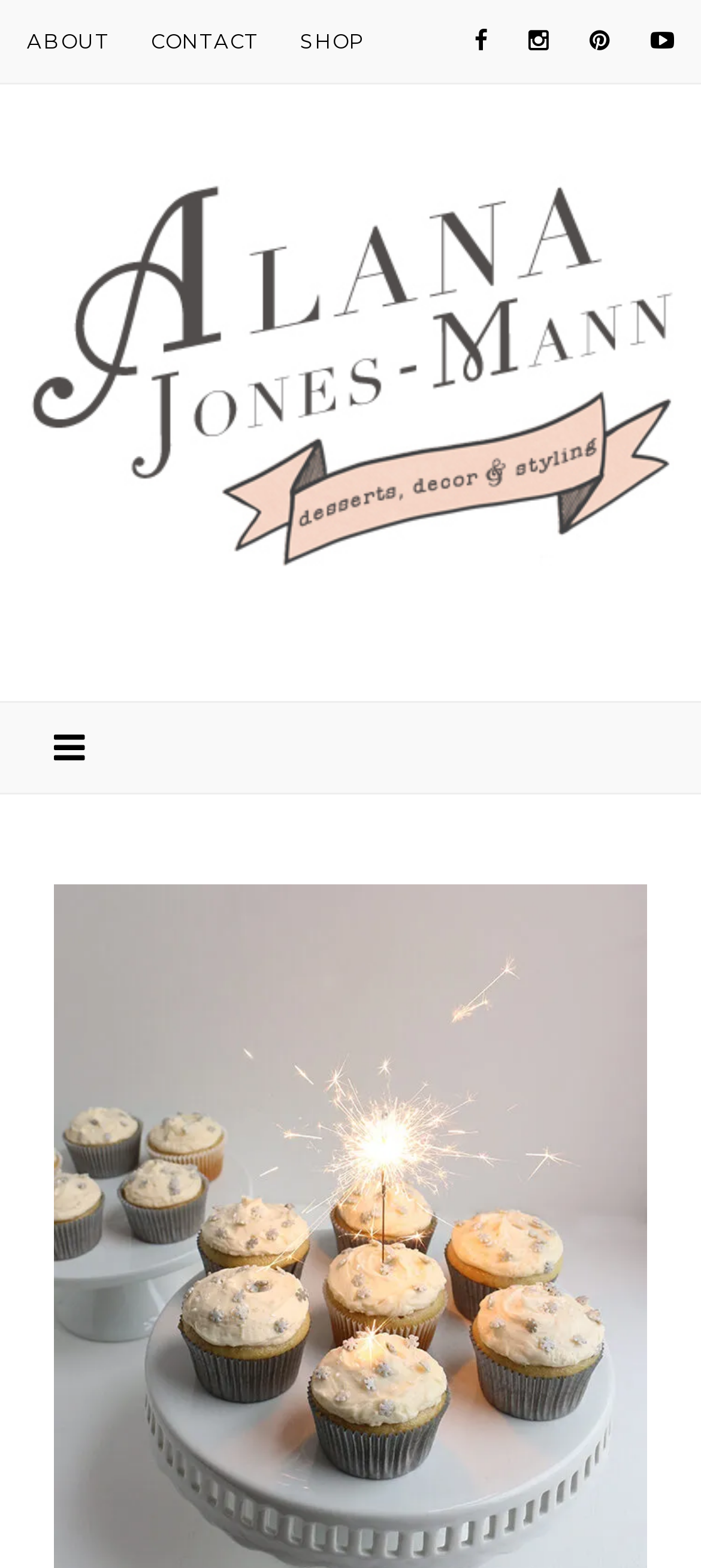What is the name of the section above the 'CONTACT' link?
Using the image as a reference, give a one-word or short phrase answer.

ABOUT